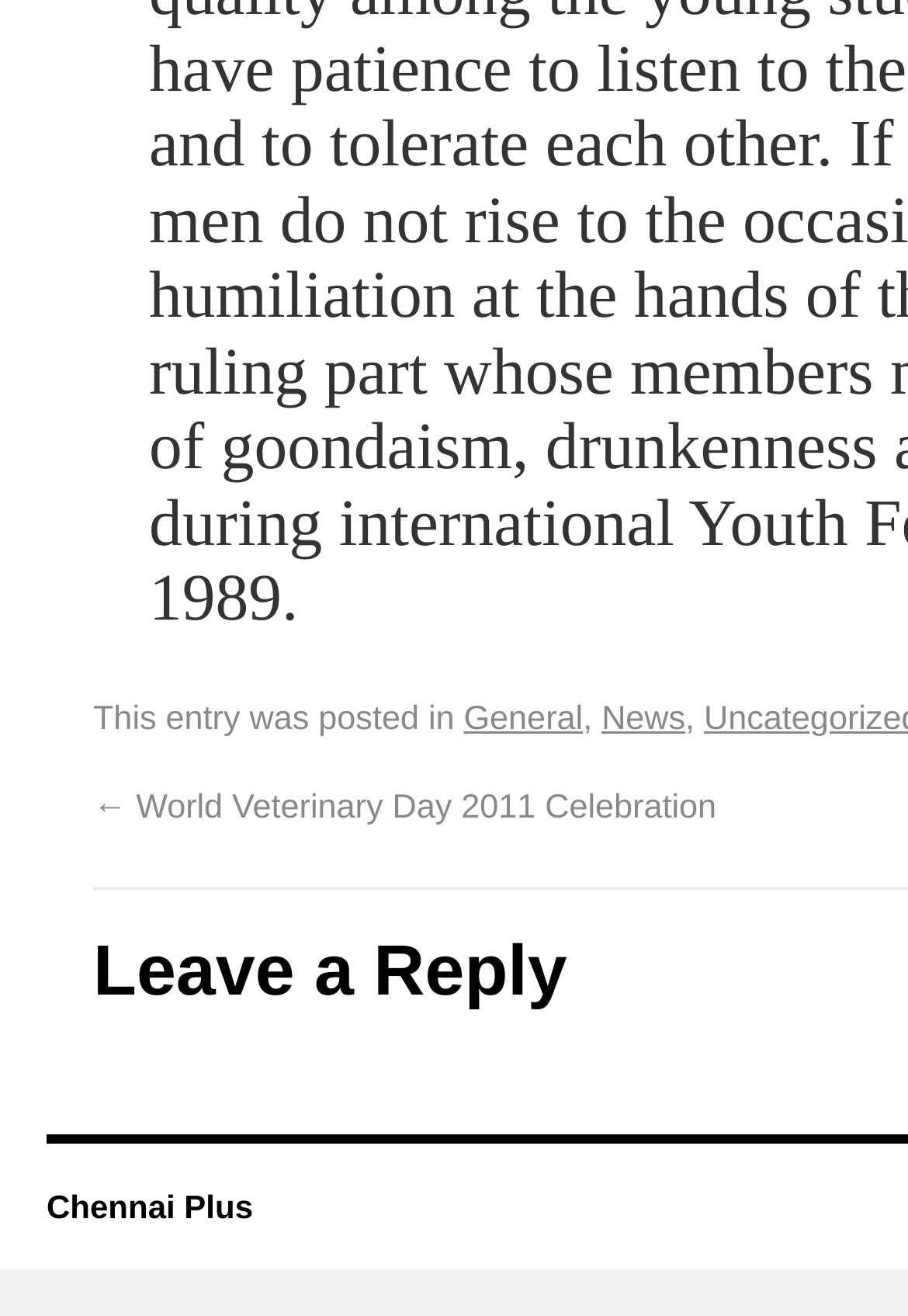What is the punctuation mark after 'General'?
Analyze the image and provide a thorough answer to the question.

The question can be answered by looking at the text ',' which is located after the link 'General', indicating that it is the punctuation mark.